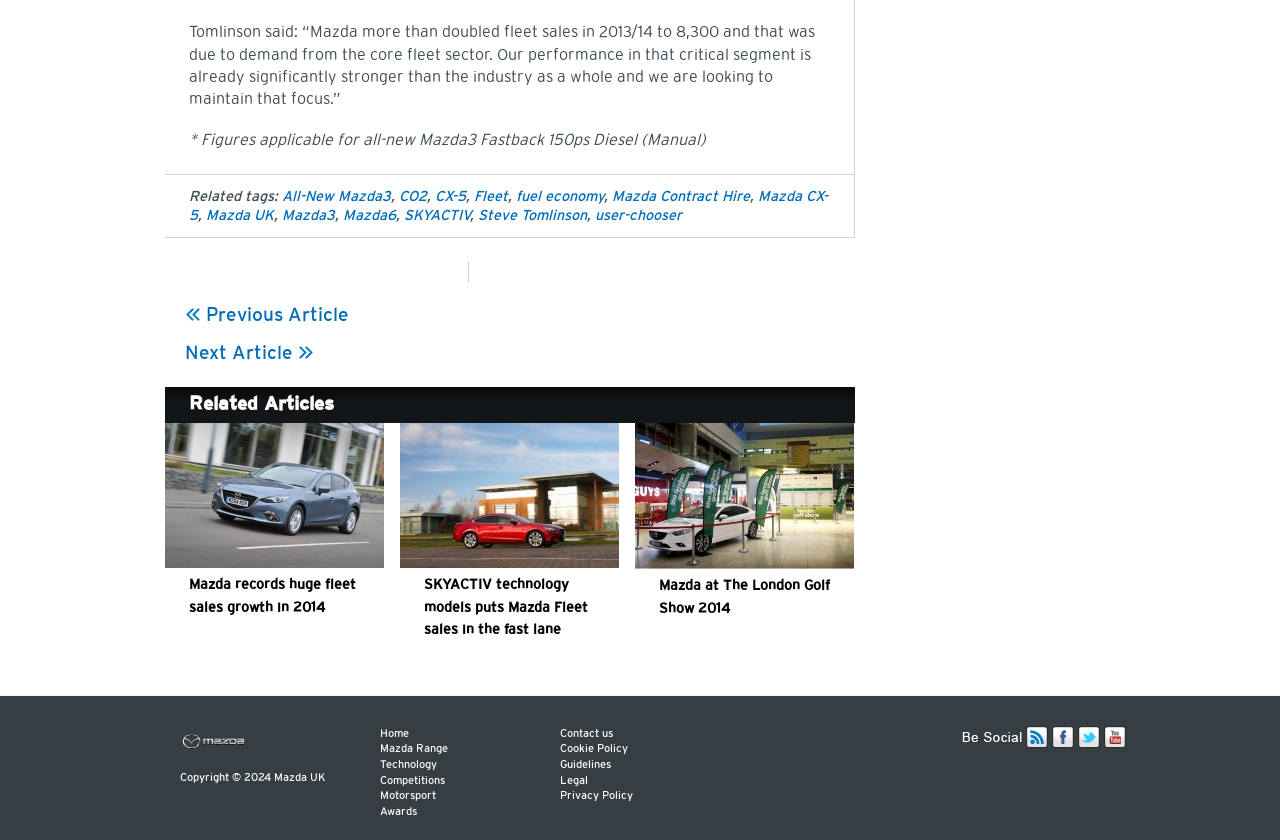Can you find the bounding box coordinates of the area I should click to execute the following instruction: "Visit the previous article"?

[0.144, 0.364, 0.272, 0.386]